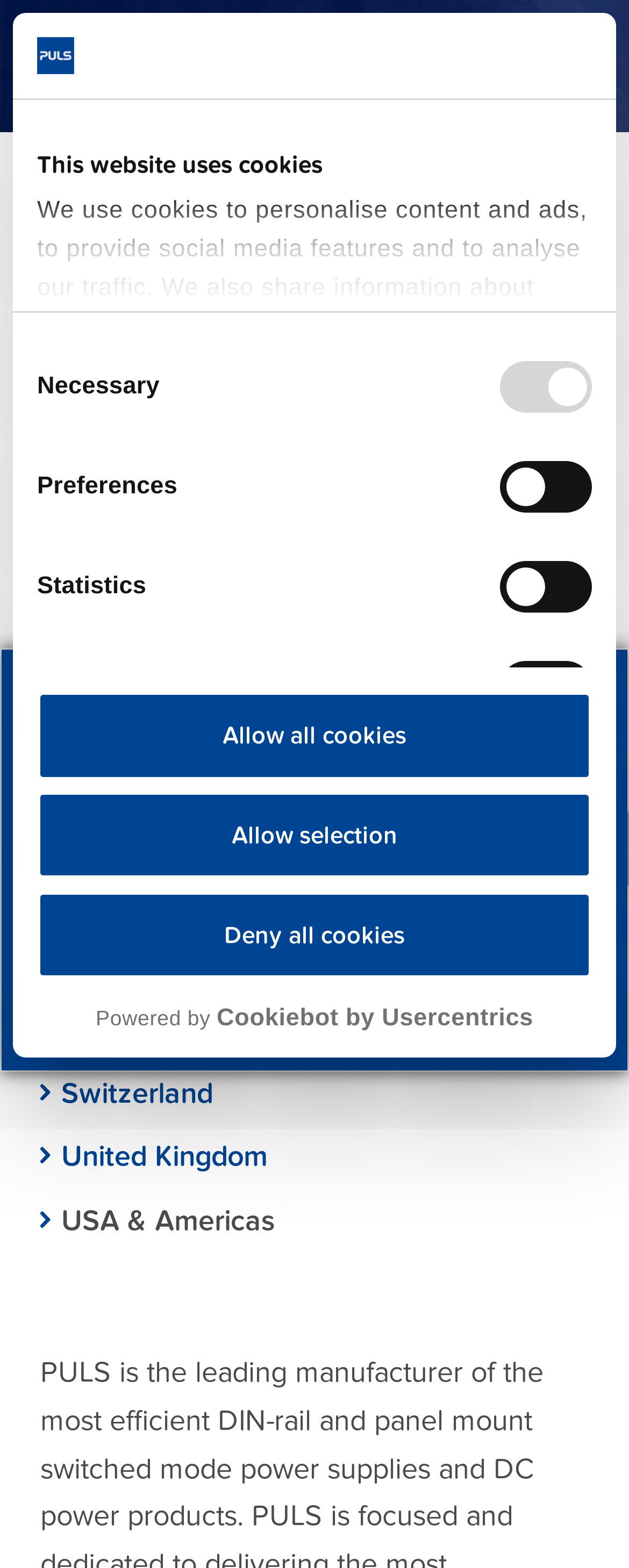Identify the bounding box coordinates of the clickable region to carry out the given instruction: "Select the South America option".

[0.395, 0.026, 0.821, 0.06]